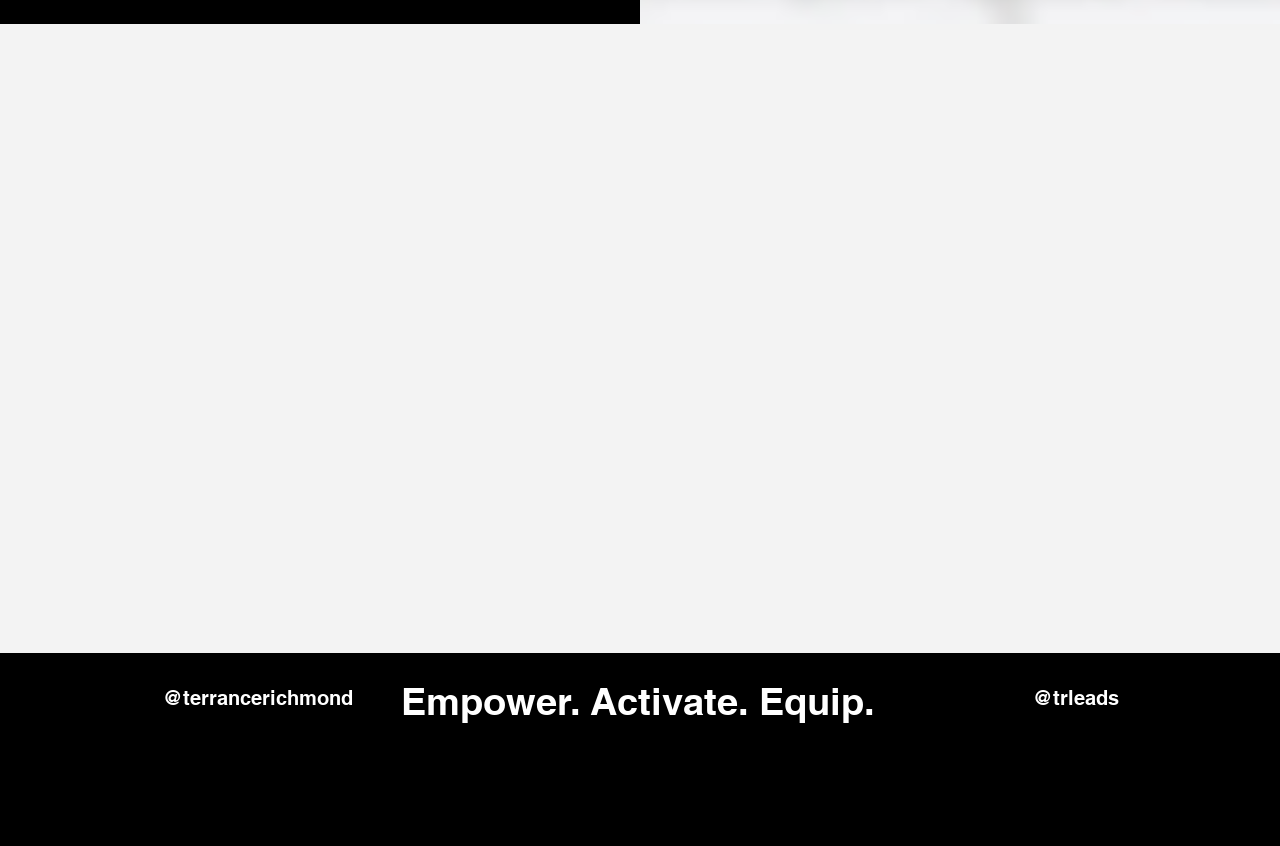Find the bounding box coordinates of the element to click in order to complete the given instruction: "Go to Facebook."

[0.127, 0.846, 0.16, 0.895]